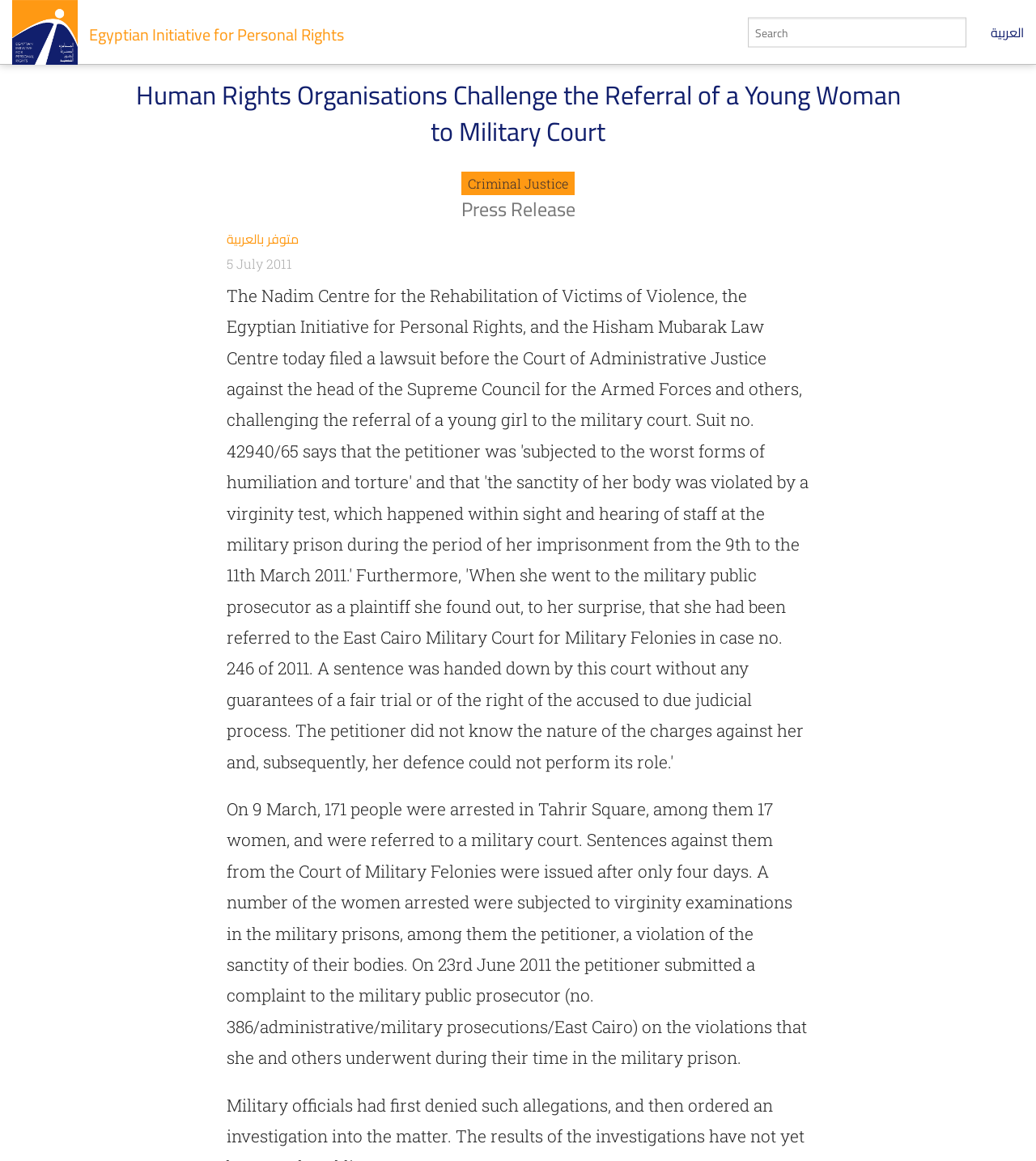What is the language of the alternative text?
Look at the image and respond with a single word or a short phrase.

Arabic